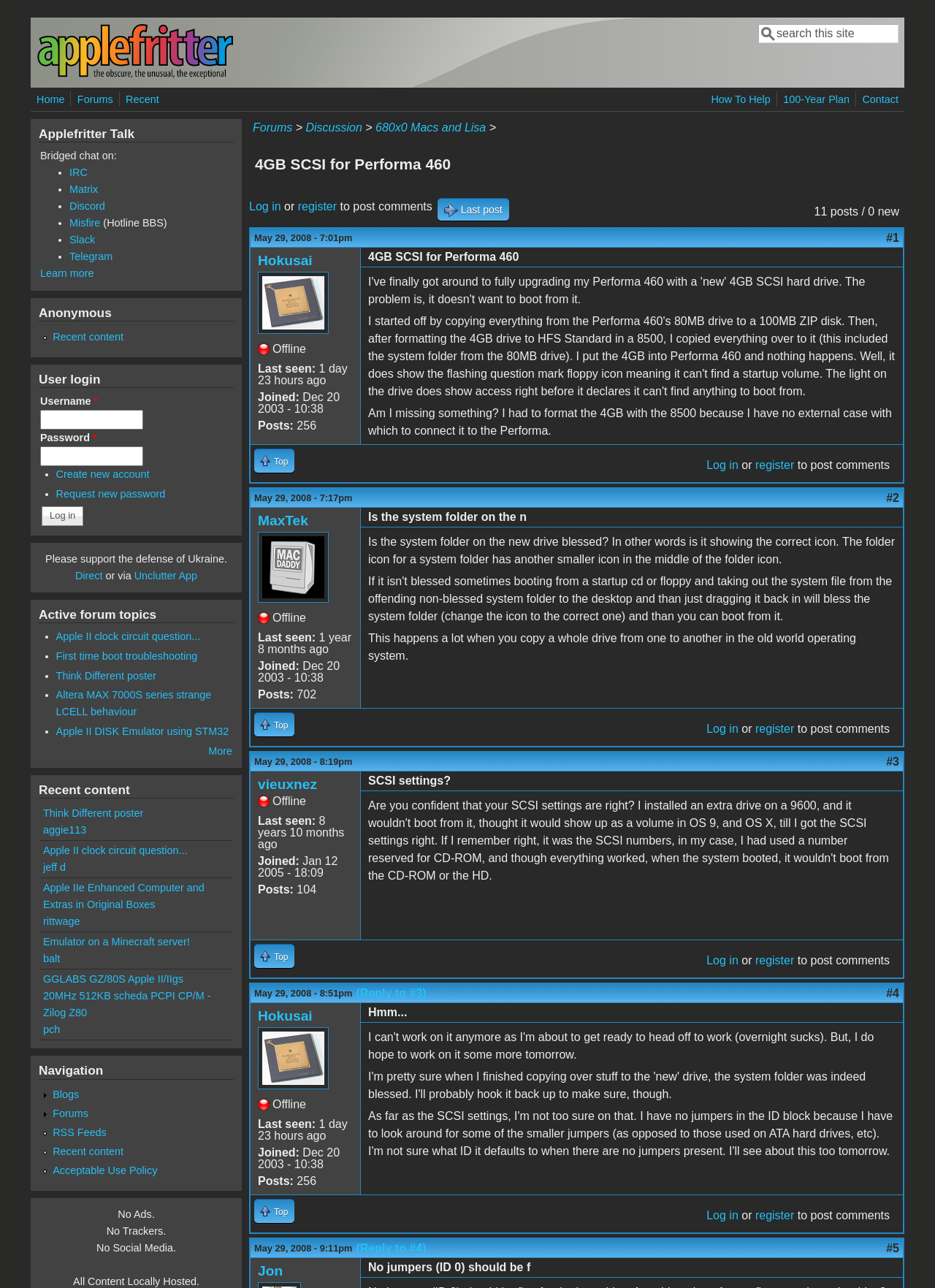Highlight the bounding box coordinates of the region I should click on to meet the following instruction: "Search for something".

[0.811, 0.019, 0.961, 0.033]